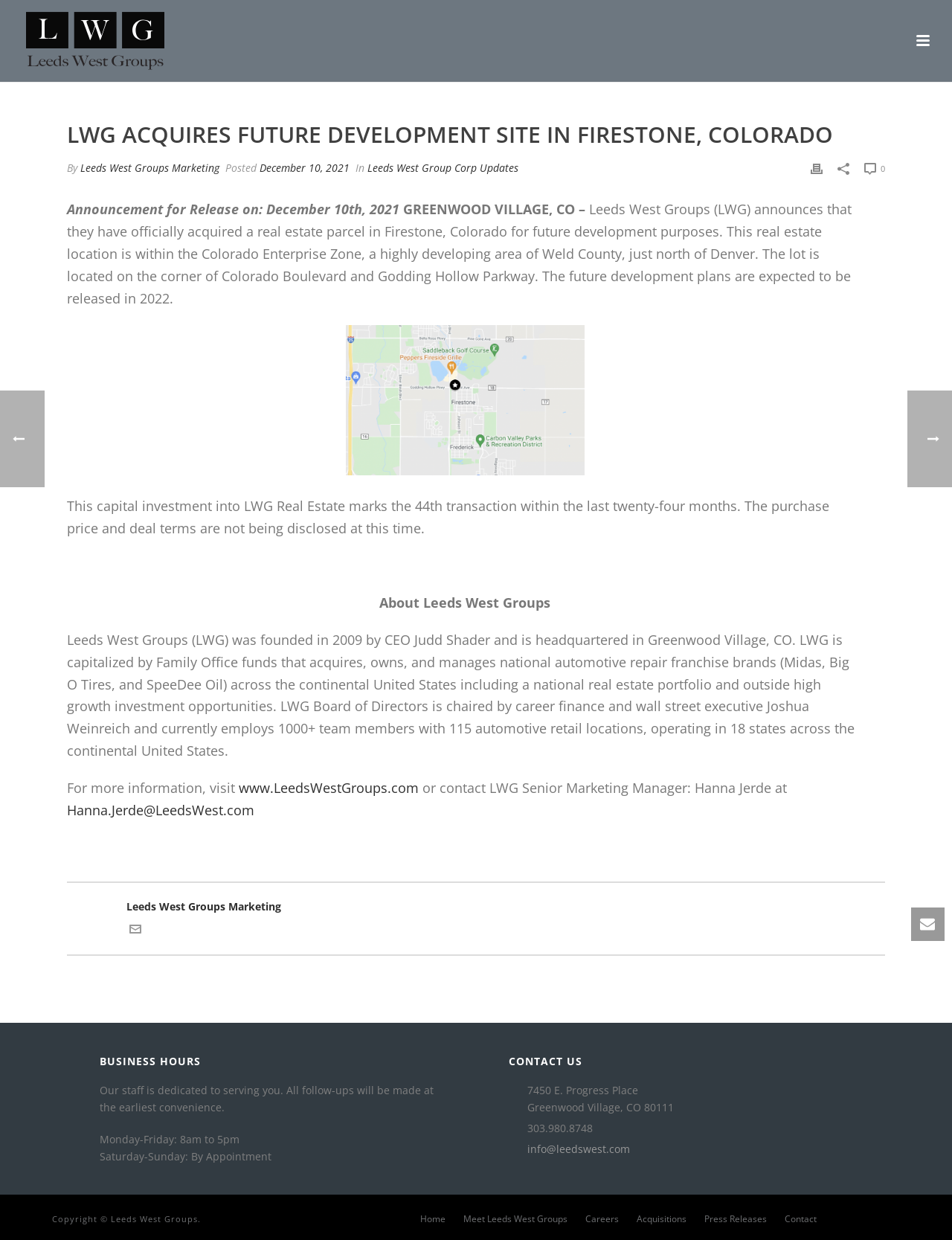Answer the question briefly using a single word or phrase: 
What are the business hours of Leeds West Groups?

Monday-Friday: 8am to 5pm, Saturday-Sunday: By Appointment